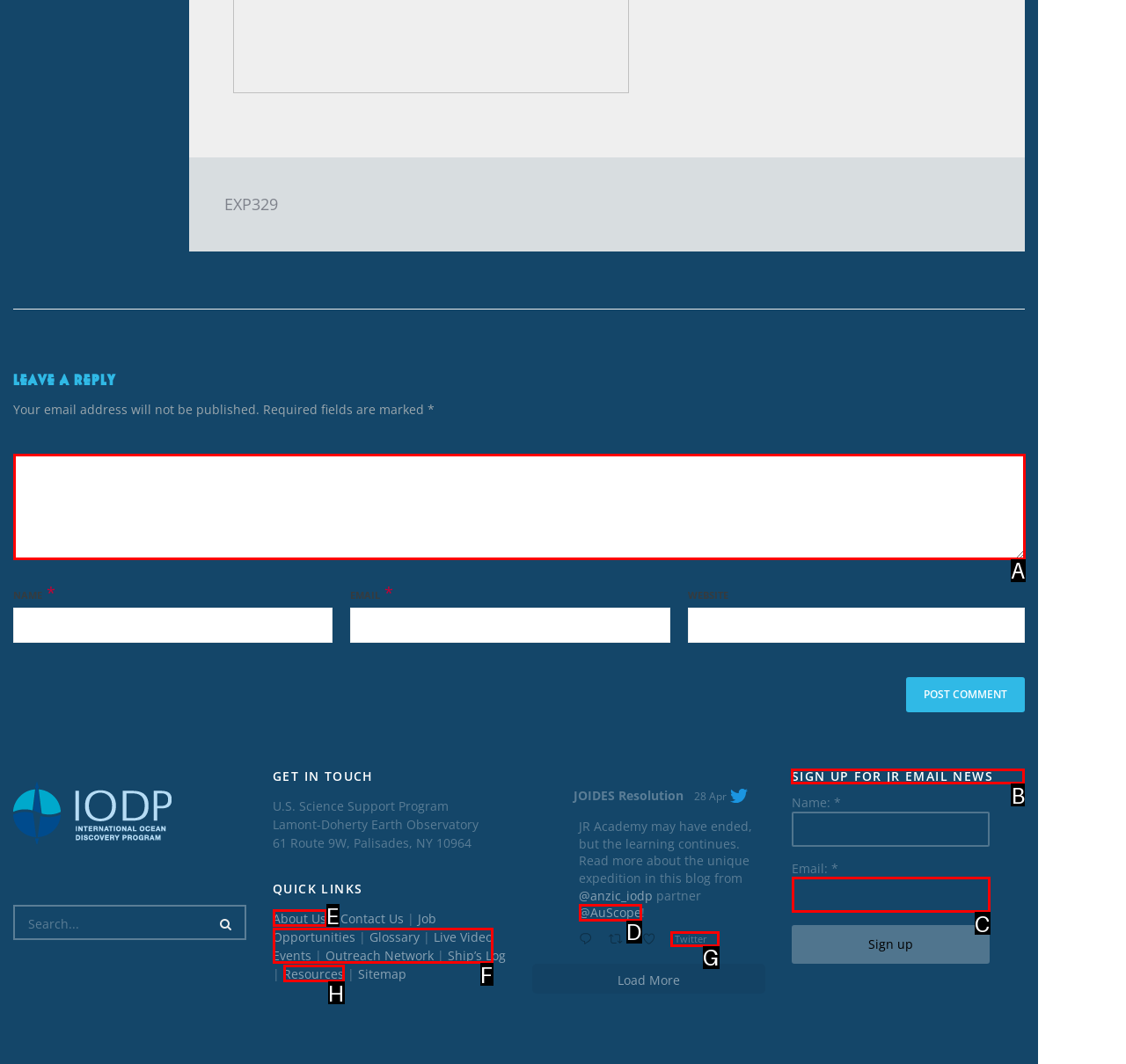Identify the correct UI element to click on to achieve the task: Sign up for JR email news. Provide the letter of the appropriate element directly from the available choices.

B